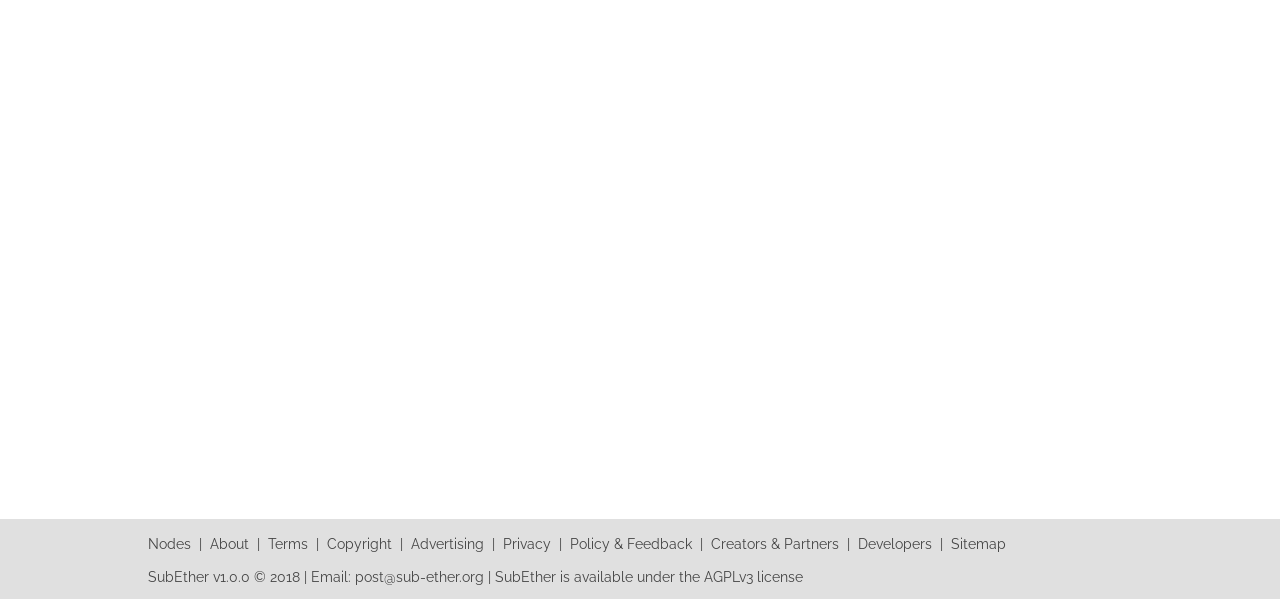Please identify the bounding box coordinates of the clickable area that will allow you to execute the instruction: "view license information".

[0.55, 0.95, 0.627, 0.977]